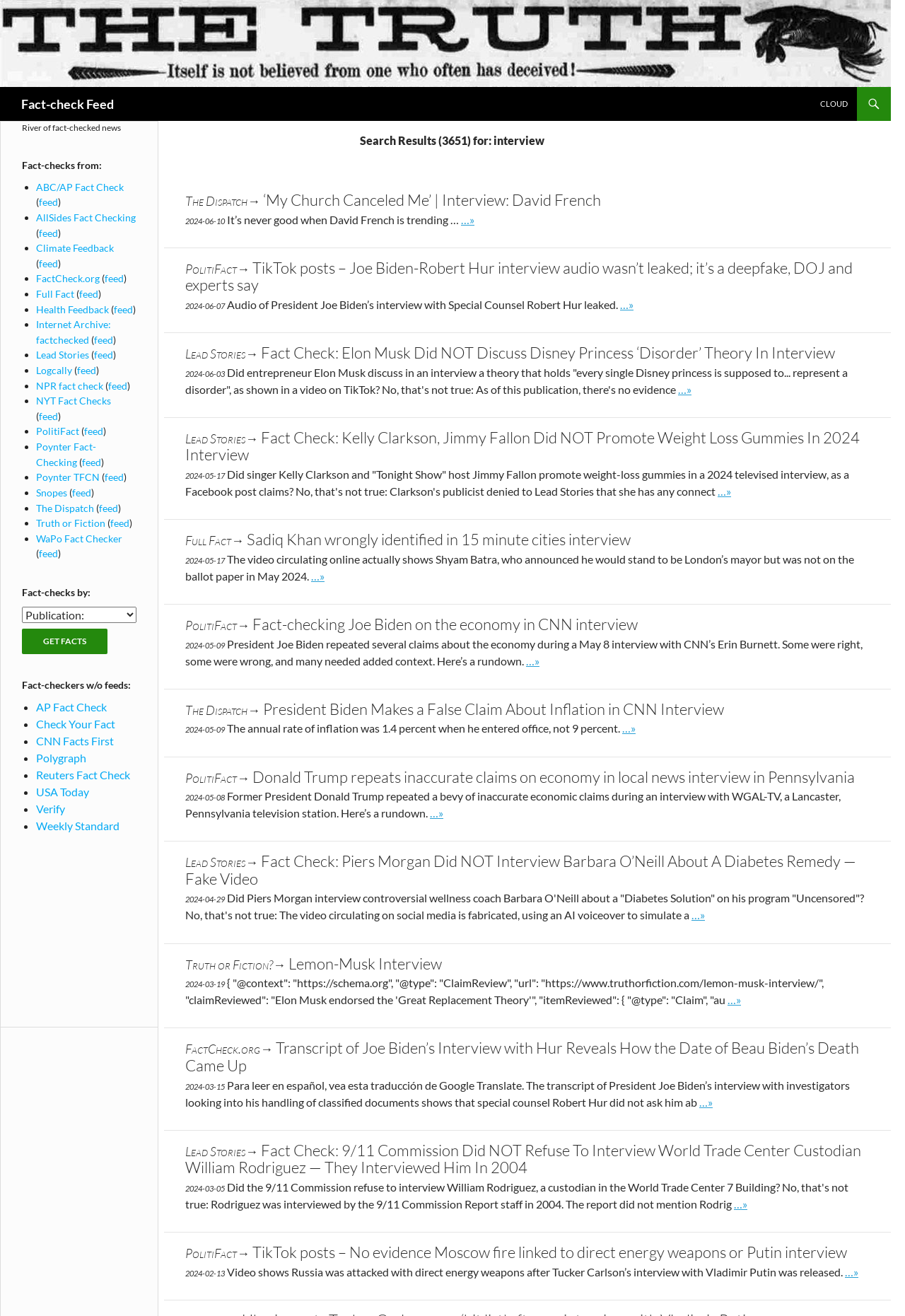Provide a brief response to the question using a single word or phrase: 
What is the date of the article 'The Dispatch→ ‘My Church Canceled Me’ | Interview: David French'?

2024-06-10